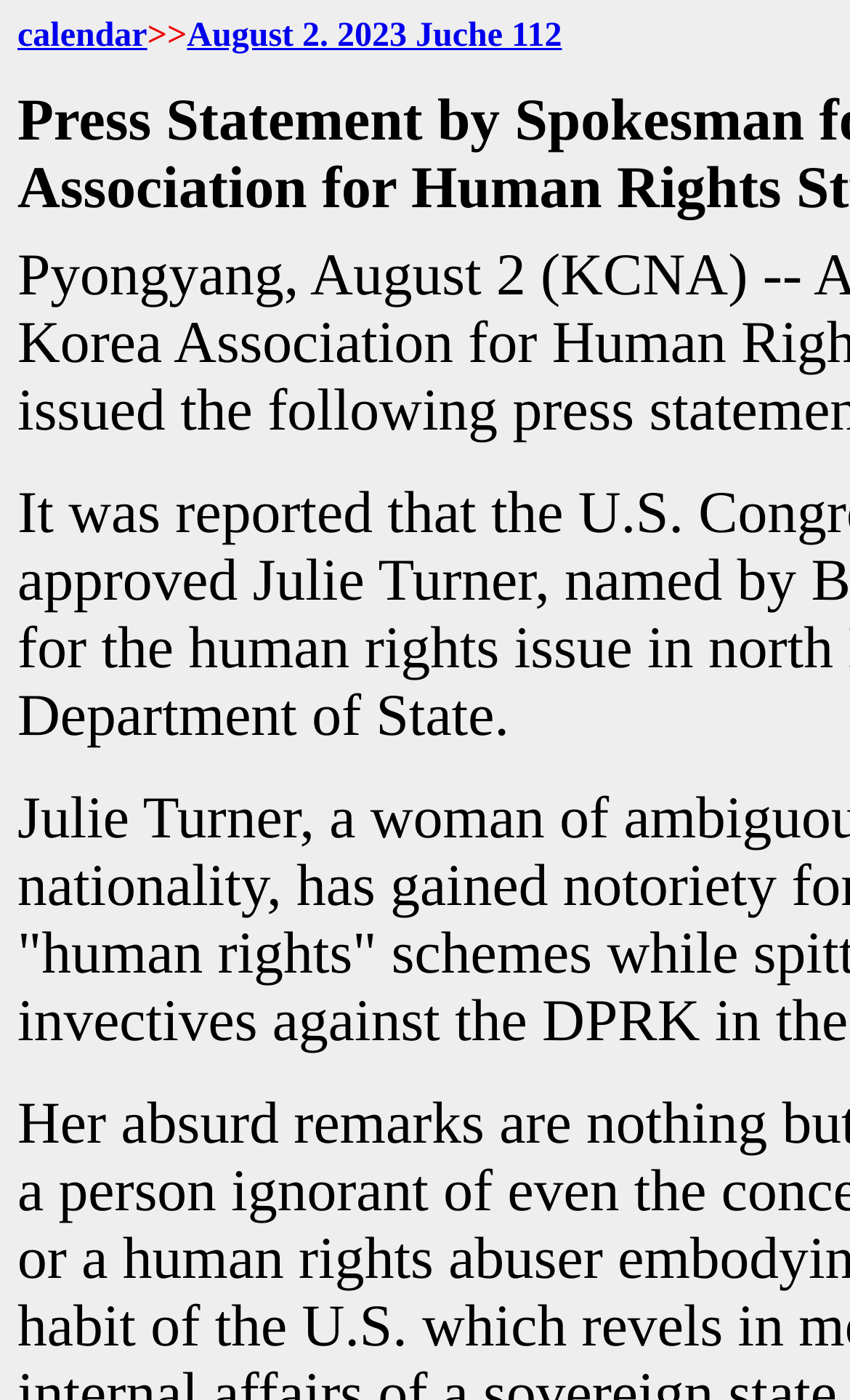Please specify the bounding box coordinates in the format (top-left x, top-left y, bottom-right x, bottom-right y), with all values as floating point numbers between 0 and 1. Identify the bounding box of the UI element described by: August 2. 2023 Juche 112

[0.22, 0.012, 0.661, 0.039]